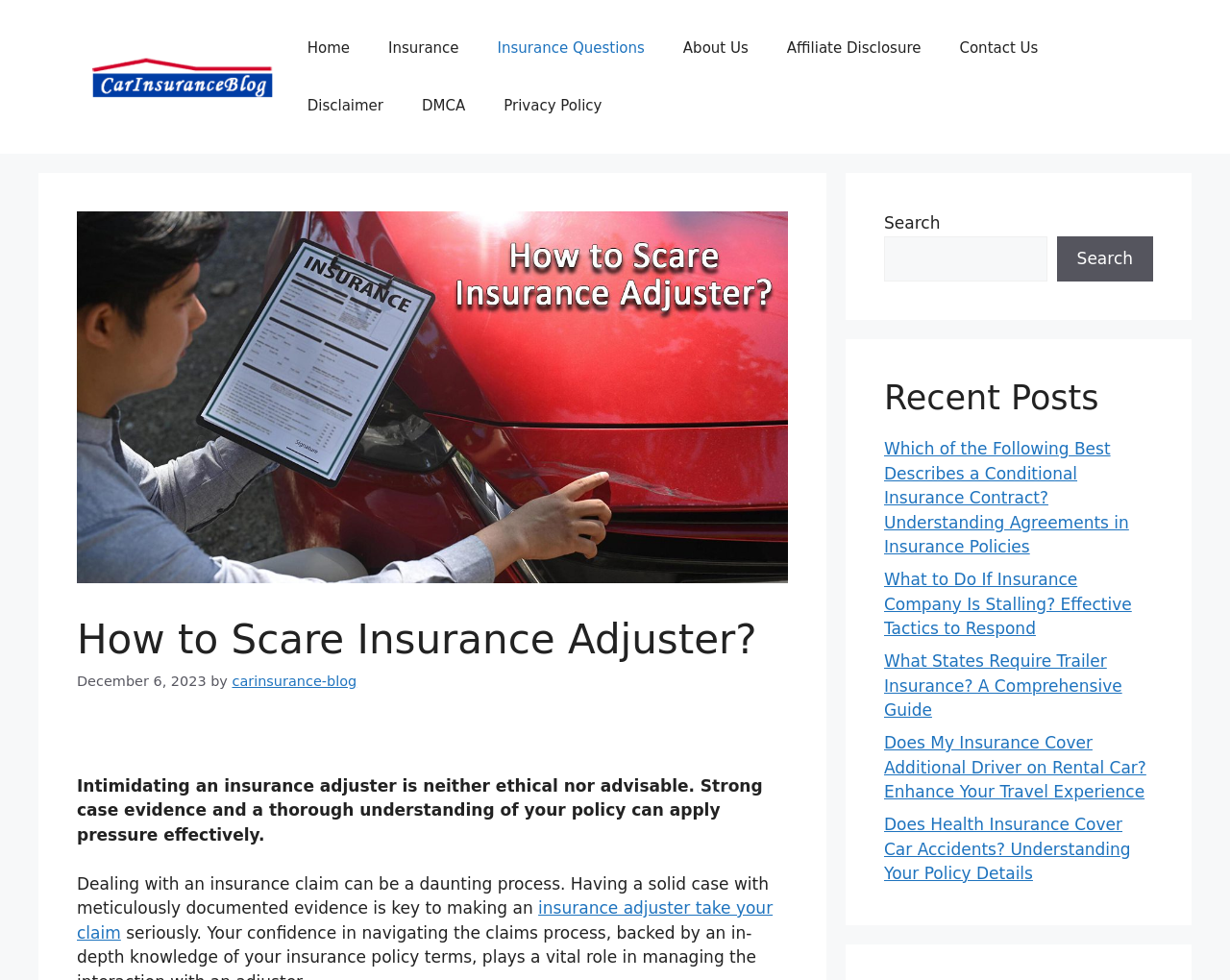Please predict the bounding box coordinates of the element's region where a click is necessary to complete the following instruction: "Click the 'Insurance Questions' link". The coordinates should be represented by four float numbers between 0 and 1, i.e., [left, top, right, bottom].

[0.389, 0.02, 0.54, 0.078]